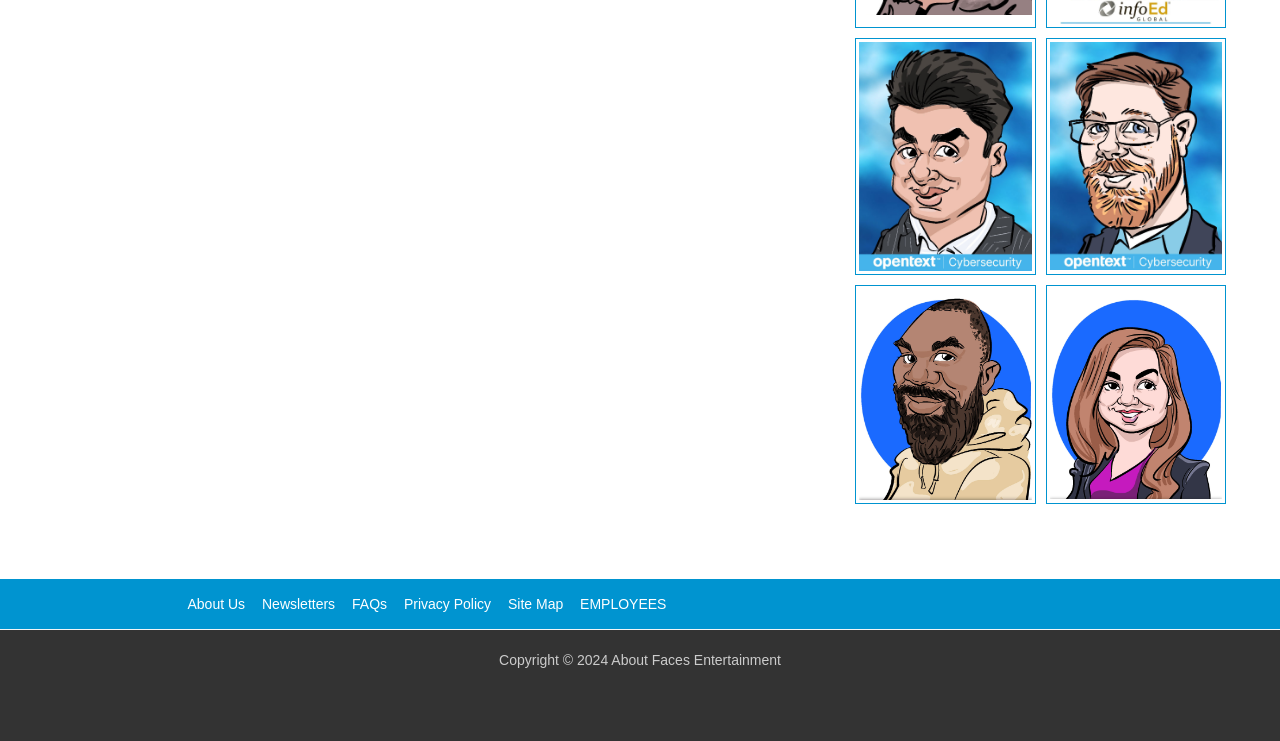Refer to the image and provide a thorough answer to this question:
How many links are in the footer section?

The footer section is located at the bottom of the webpage and contains links to 'About Us', 'Newsletters', 'FAQs', 'Privacy Policy', 'Site Map', 'EMPLOYEES', and 'About Faces Entertainment YouTube Site'. There are 7 links in total.